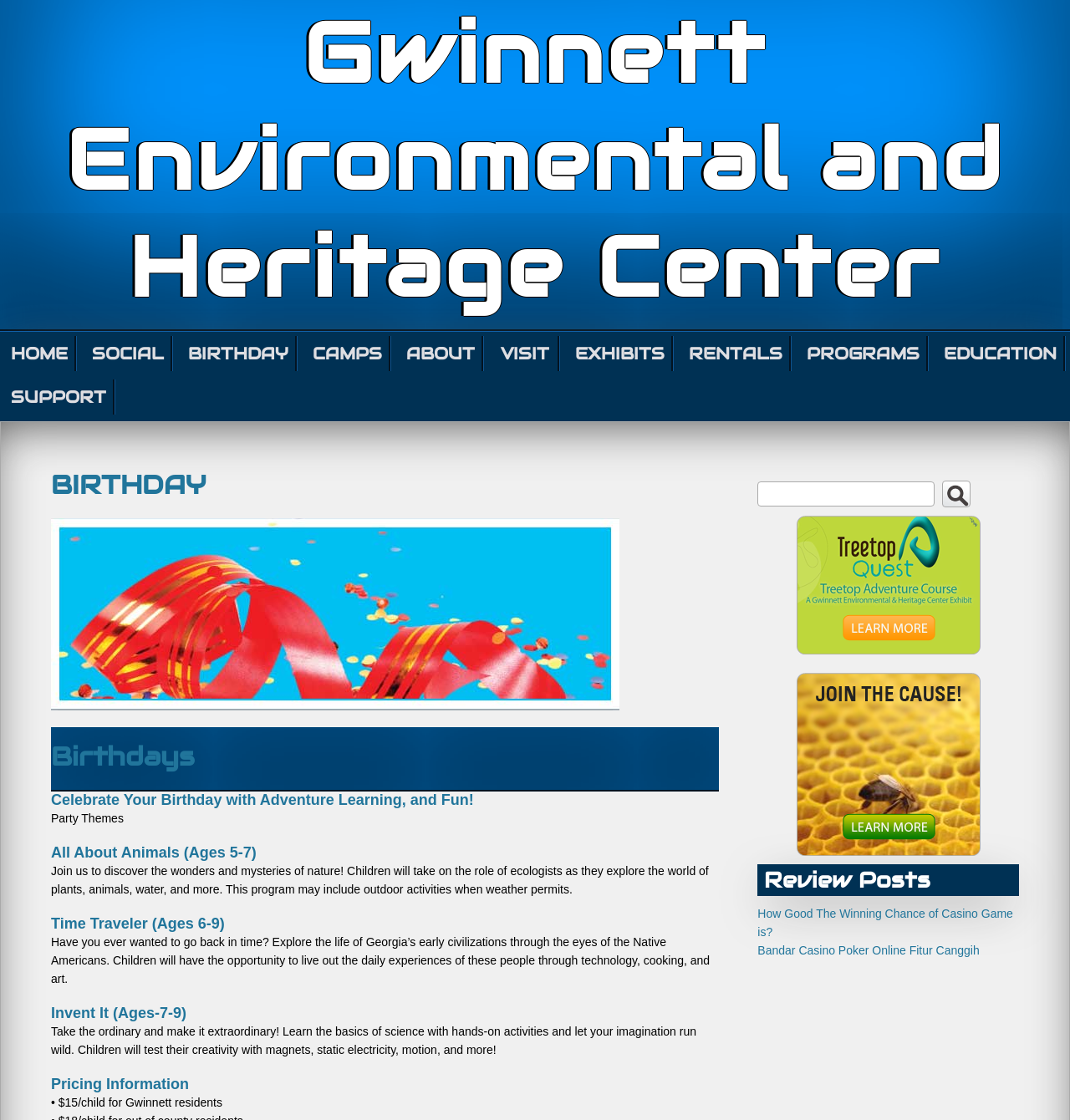What is the age range for the 'Invent It' party theme? Using the information from the screenshot, answer with a single word or phrase.

7-9